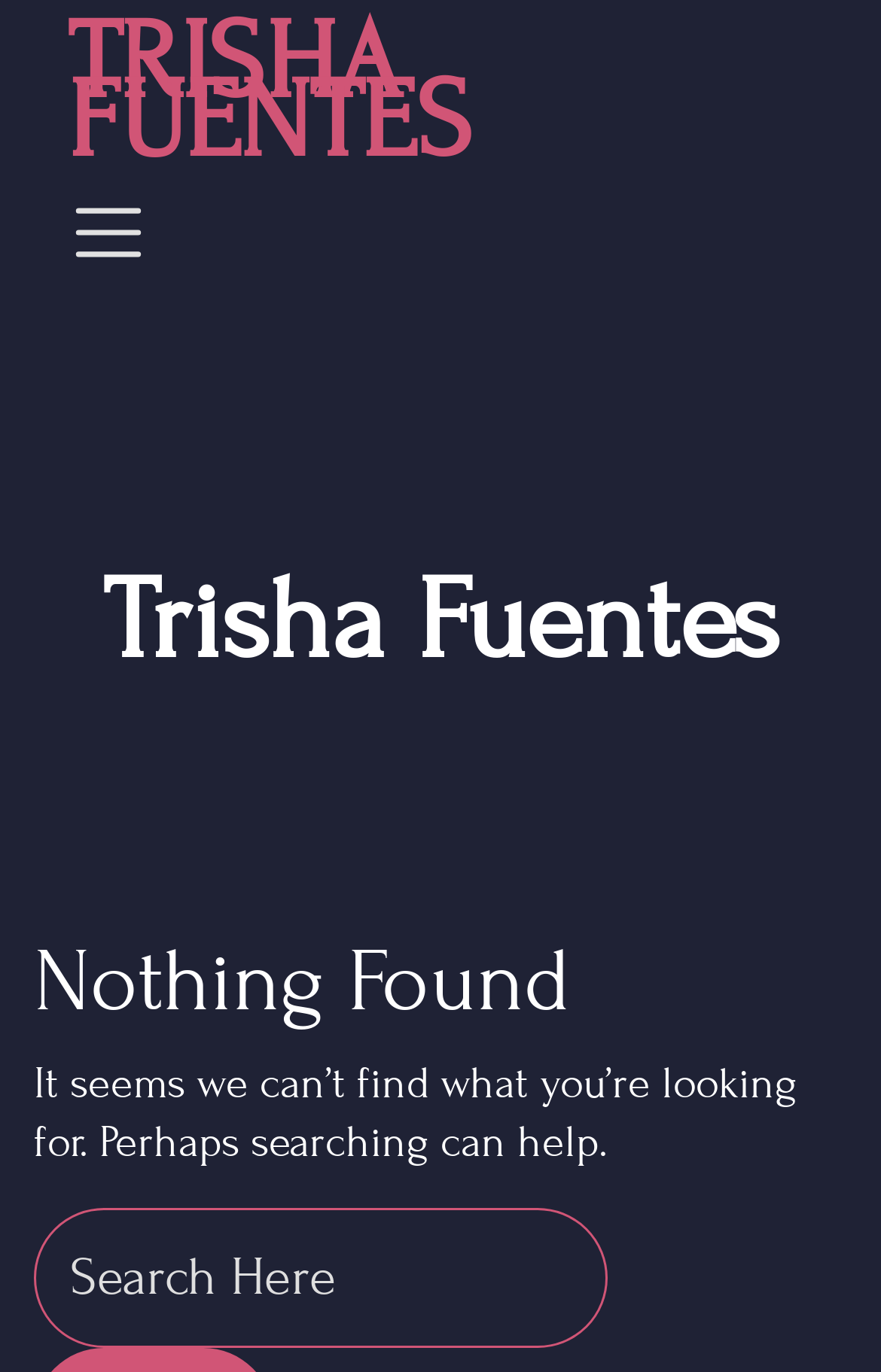Write an exhaustive caption that covers the webpage's main aspects.

The webpage is about Trisha Fuentes, with a prominent link to "TRISHA FUENTES" at the top left corner. Next to the link is a button labeled "Toggle navigation" which controls a navigation menu. 

Below the top section, there is a large heading that reads "Trisha Fuentes" centered at the top of the page. 

Further down, there is a header section with a heading that says "Nothing Found", indicating that the webpage is currently displaying a 404 error or a page not found message. 

Below the header, there is a paragraph of text that explains the error, stating "It seems we can’t find what you’re looking for. Perhaps searching can help." 

Finally, at the bottom of the page, there is a search box labeled "Search Here" where users can input search queries to find what they are looking for.